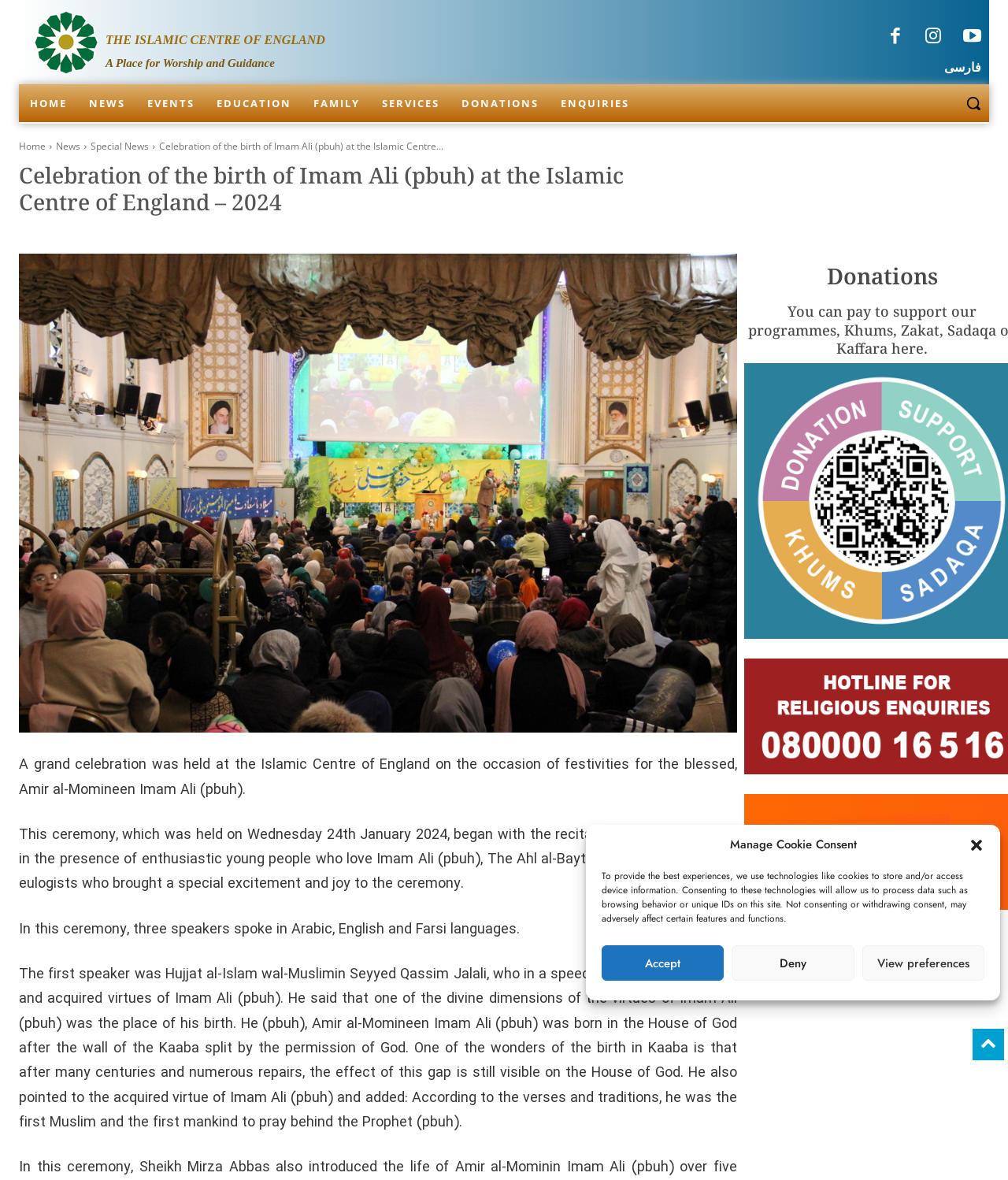Analyze the image and deliver a detailed answer to the question: What is the language of the first speaker?

The language of the first speaker can be found in the static text element 'The first speaker was Hujjat al-Islam wal-Muslimin Seyyed Qassim Jalali, who in a speech referred to the divine and acquired virtues of Imam Ali (pbuh).' with bounding box coordinates [0.019, 0.816, 0.731, 0.961].